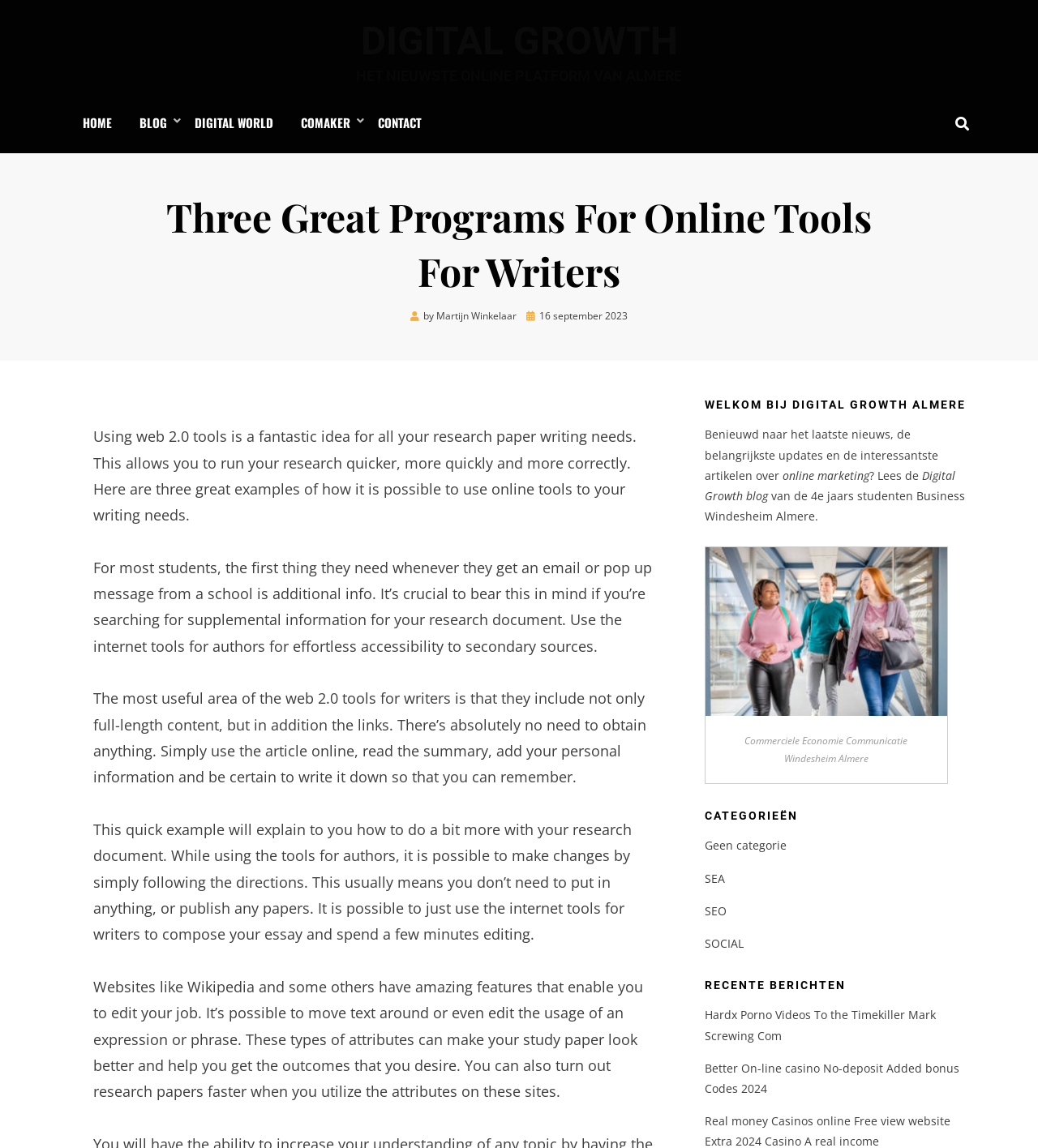Refer to the image and answer the question with as much detail as possible: What is the date of the article?

I found the date of the article by looking at the text following the 'Posted on' keyword, which is a common indicator of the article's date.